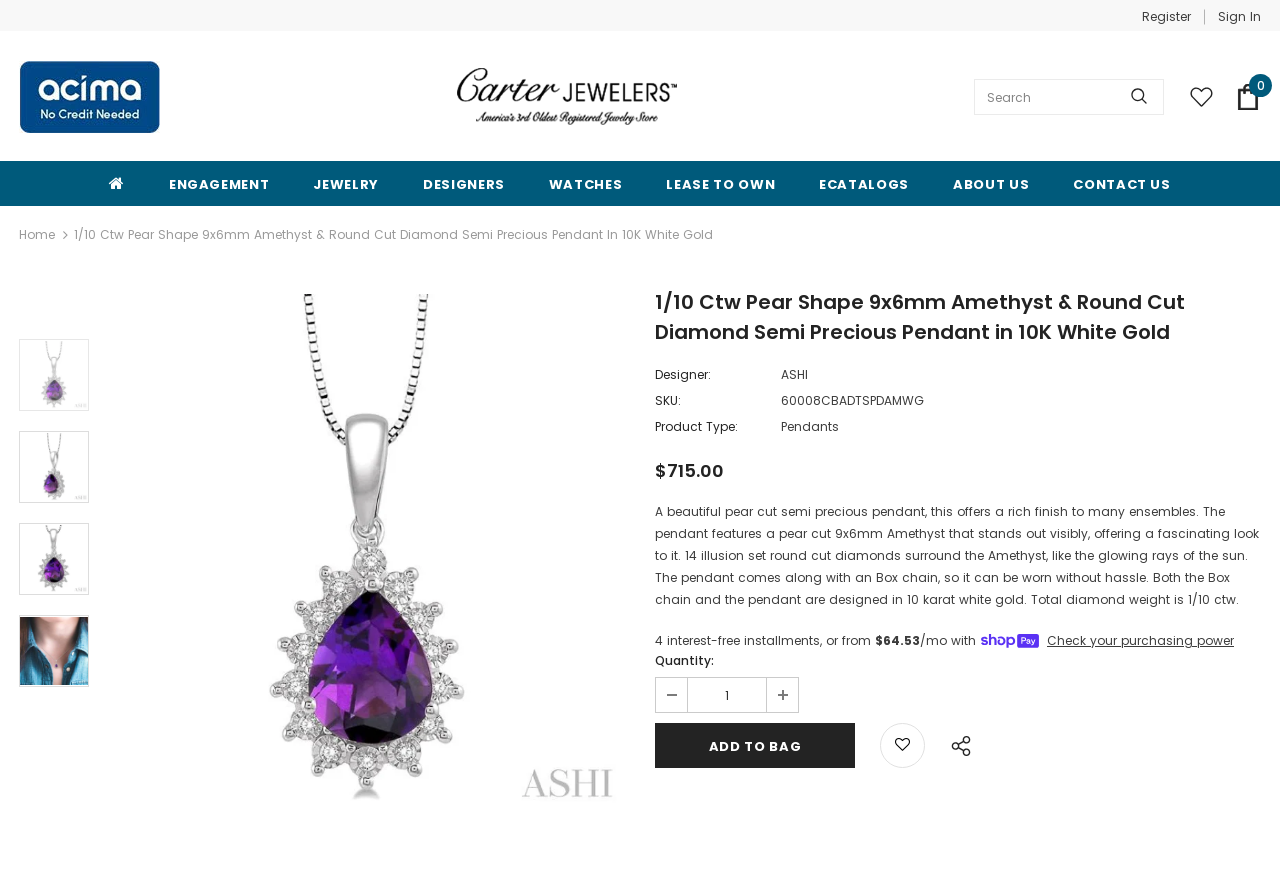Give a complete and precise description of the webpage's appearance.

This webpage is a product page for a pear-shaped amethyst and diamond pendant in 10K white gold. At the top of the page, there are links to register, sign in, and a logo. A search bar is located on the top right corner. Below the search bar, there are navigation links to different categories such as engagement, jewelry, designers, watches, and more.

The main content of the page is divided into two sections. On the left side, there is a list of options with images, which appears to be a list of related products or product variations. On the right side, there is a detailed product description, including the product name, designer, SKU, product type, price, and a detailed description of the product.

The product description section starts with a heading that matches the product name. Below the heading, there are details about the designer, SKU, product type, and price. The price is listed as $715.00, with an option to pay in 4 interest-free installments of $64.53 per month using Shop Pay.

Below the price, there is a detailed description of the product, which includes information about the amethyst, diamonds, and gold used in the pendant. There is also a call-to-action button to "Check your purchasing power".

Further down, there is a section to select the quantity of the product, with a spin button to adjust the quantity. There are also buttons to add the product to the bag, add it to the wishlist, and share the product.

Throughout the page, there are several images, including the product image, logo, and icons for the search bar and social sharing.